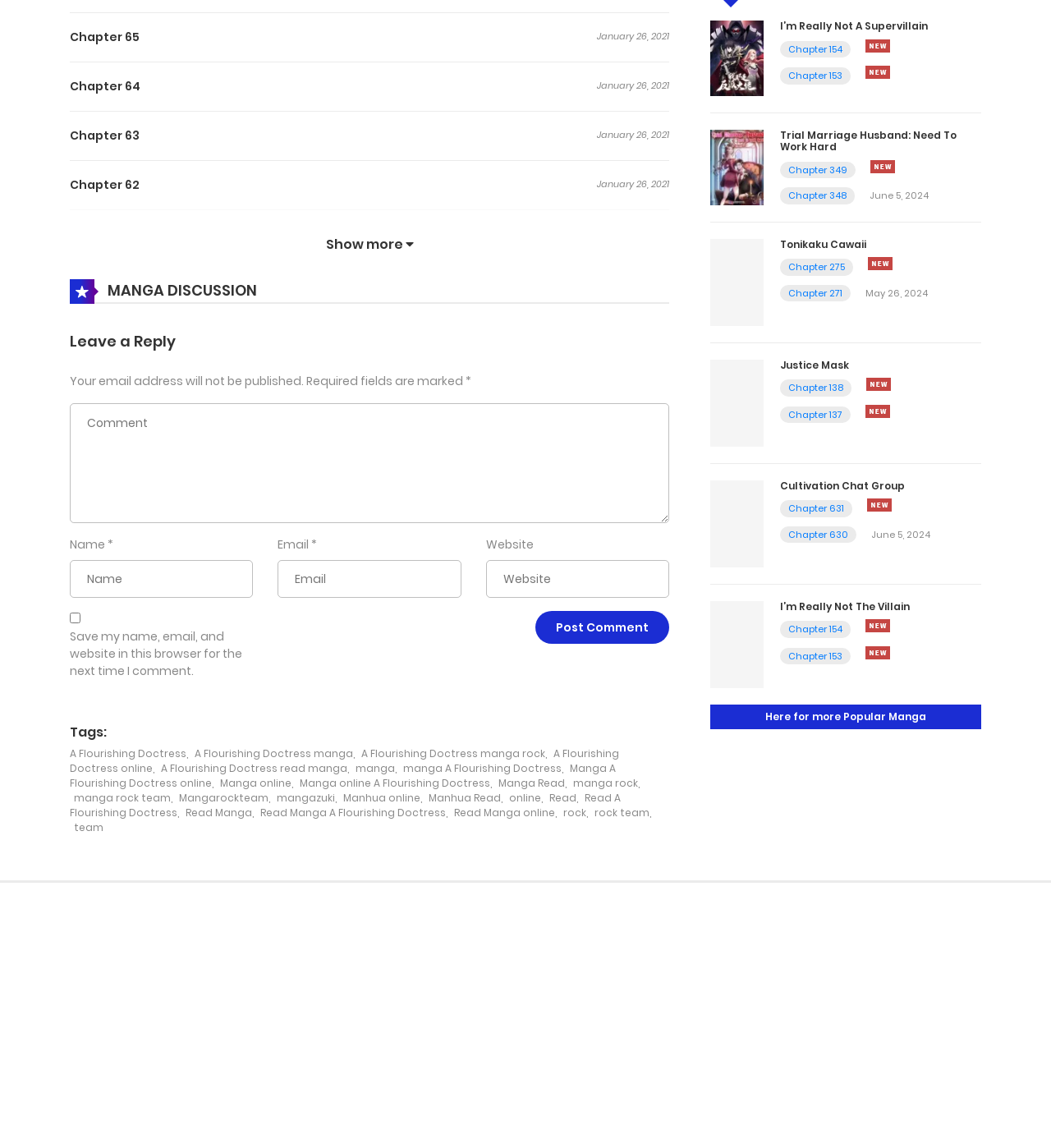Can you find the bounding box coordinates for the element that needs to be clicked to execute this instruction: "Post a comment"? The coordinates should be given as four float numbers between 0 and 1, i.e., [left, top, right, bottom].

[0.509, 0.532, 0.637, 0.561]